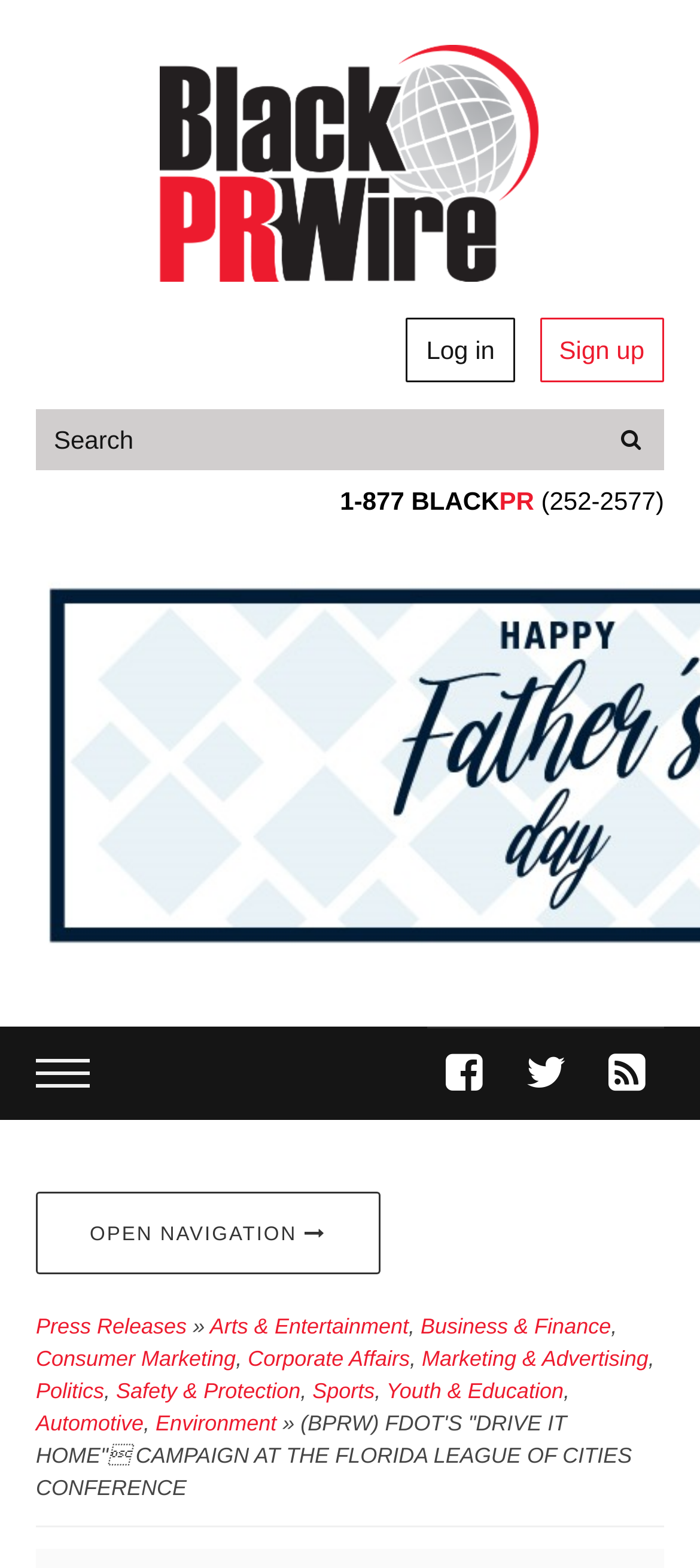Based on the element description, predict the bounding box coordinates (top-left x, top-left y, bottom-right x, bottom-right y) for the UI element in the screenshot: Business & Finance

[0.601, 0.838, 0.873, 0.854]